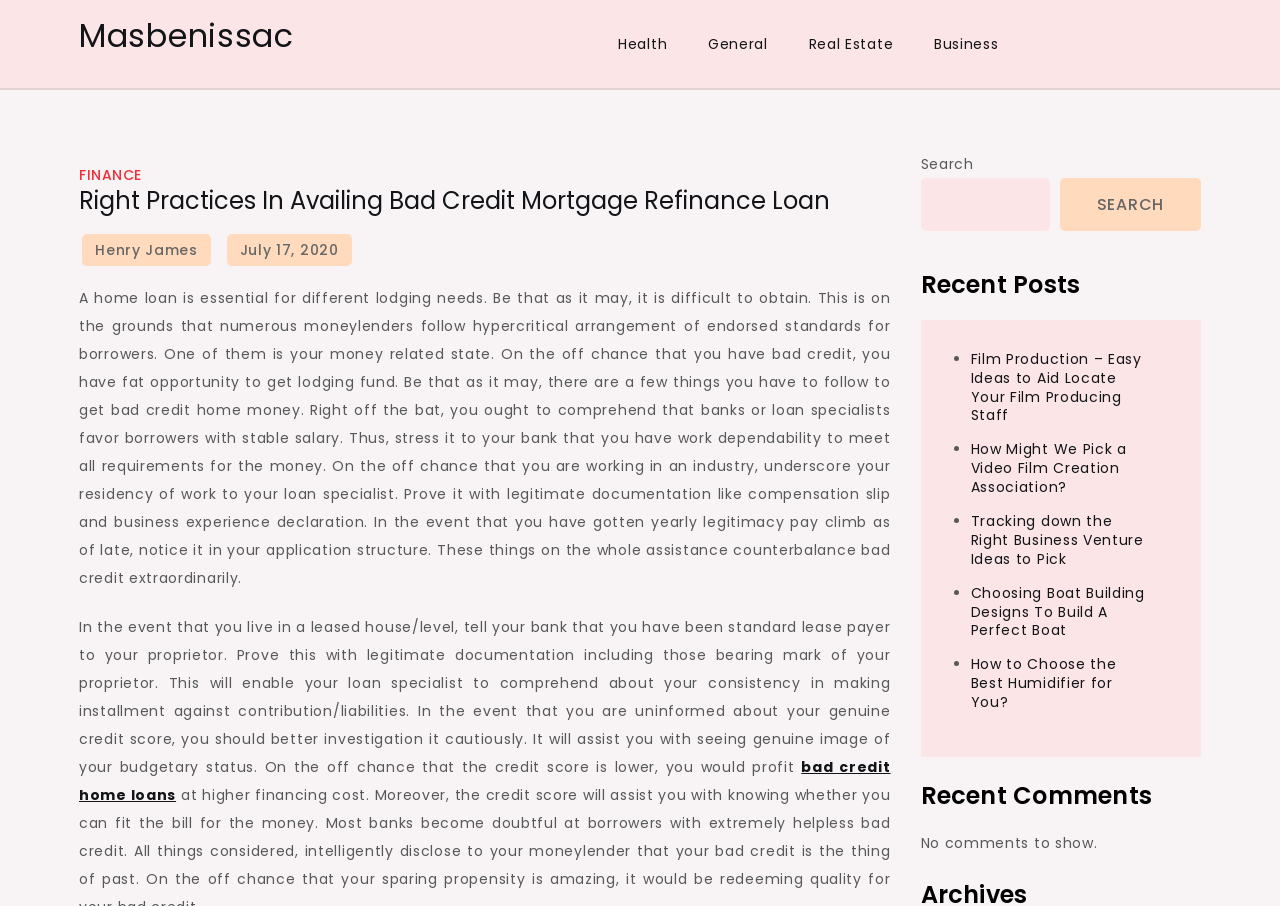Please find the bounding box coordinates for the clickable element needed to perform this instruction: "Read the 'Right Practices In Availing Bad Credit Mortgage Refinance Loan' article".

[0.062, 0.205, 0.696, 0.238]